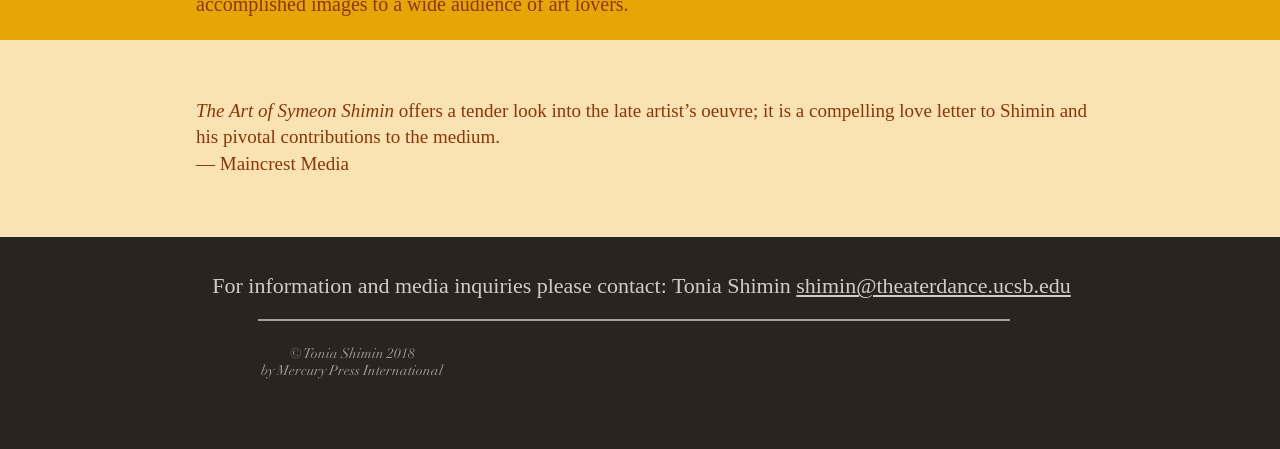Reply to the question with a brief word or phrase: What is the name of the press mentioned at the bottom of the webpage?

Mercury Press International